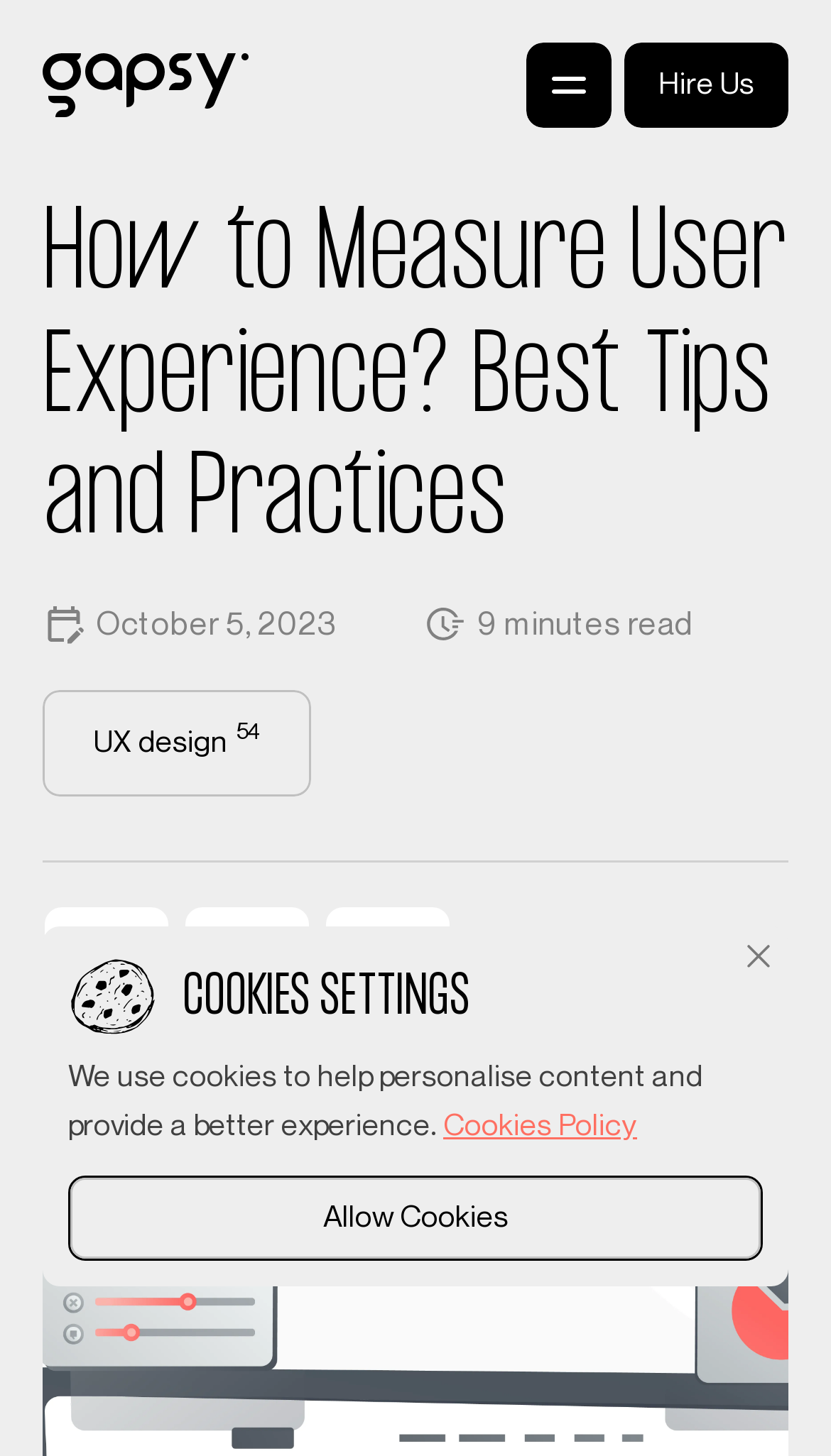Given the description of the UI element: "parent_node: Hire Us aria-label="Menu"", predict the bounding box coordinates in the form of [left, top, right, bottom], with each value being a float between 0 and 1.

[0.633, 0.029, 0.736, 0.088]